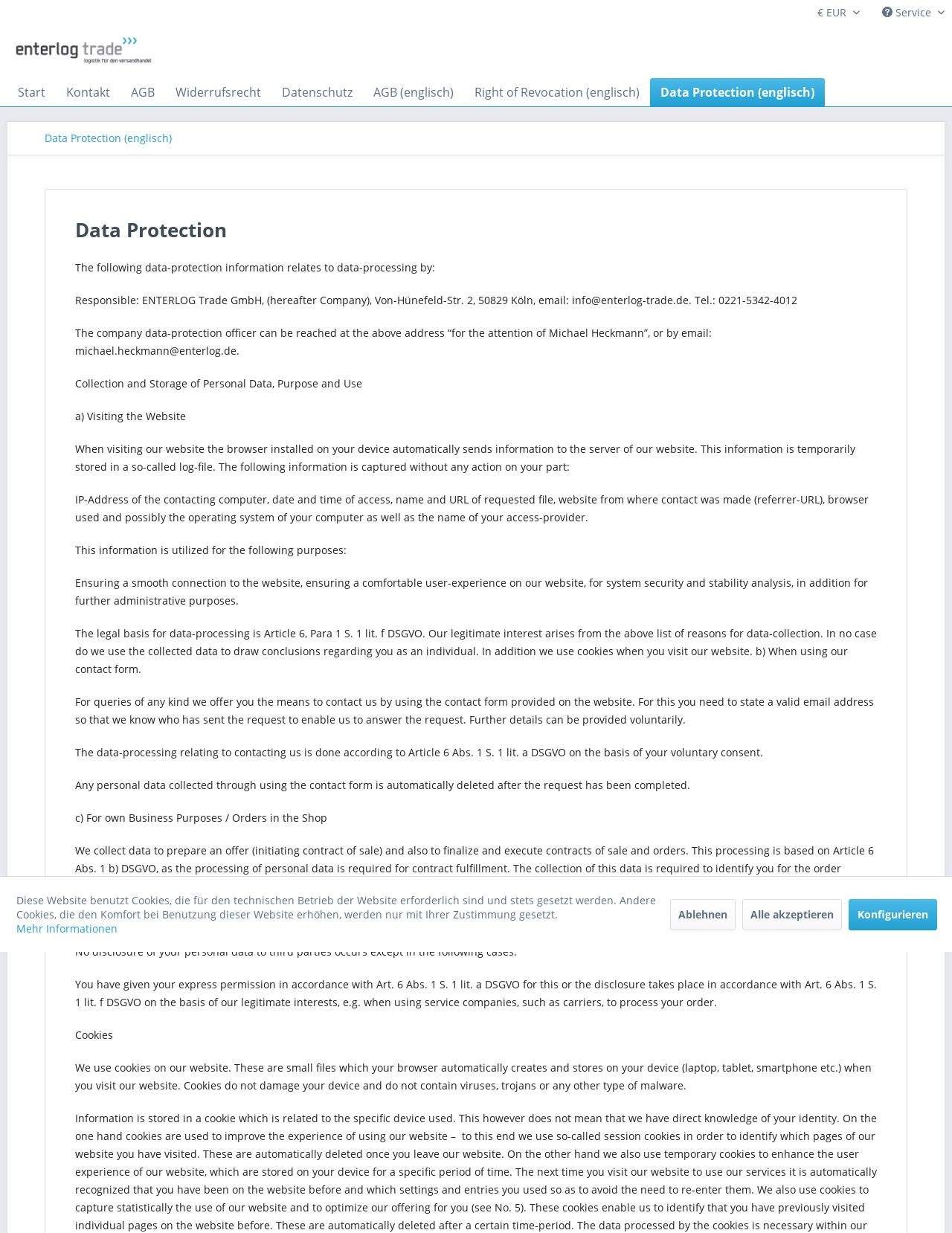Identify the bounding box coordinates of the area you need to click to perform the following instruction: "Click the 'Kontakt' link".

[0.059, 0.063, 0.127, 0.086]